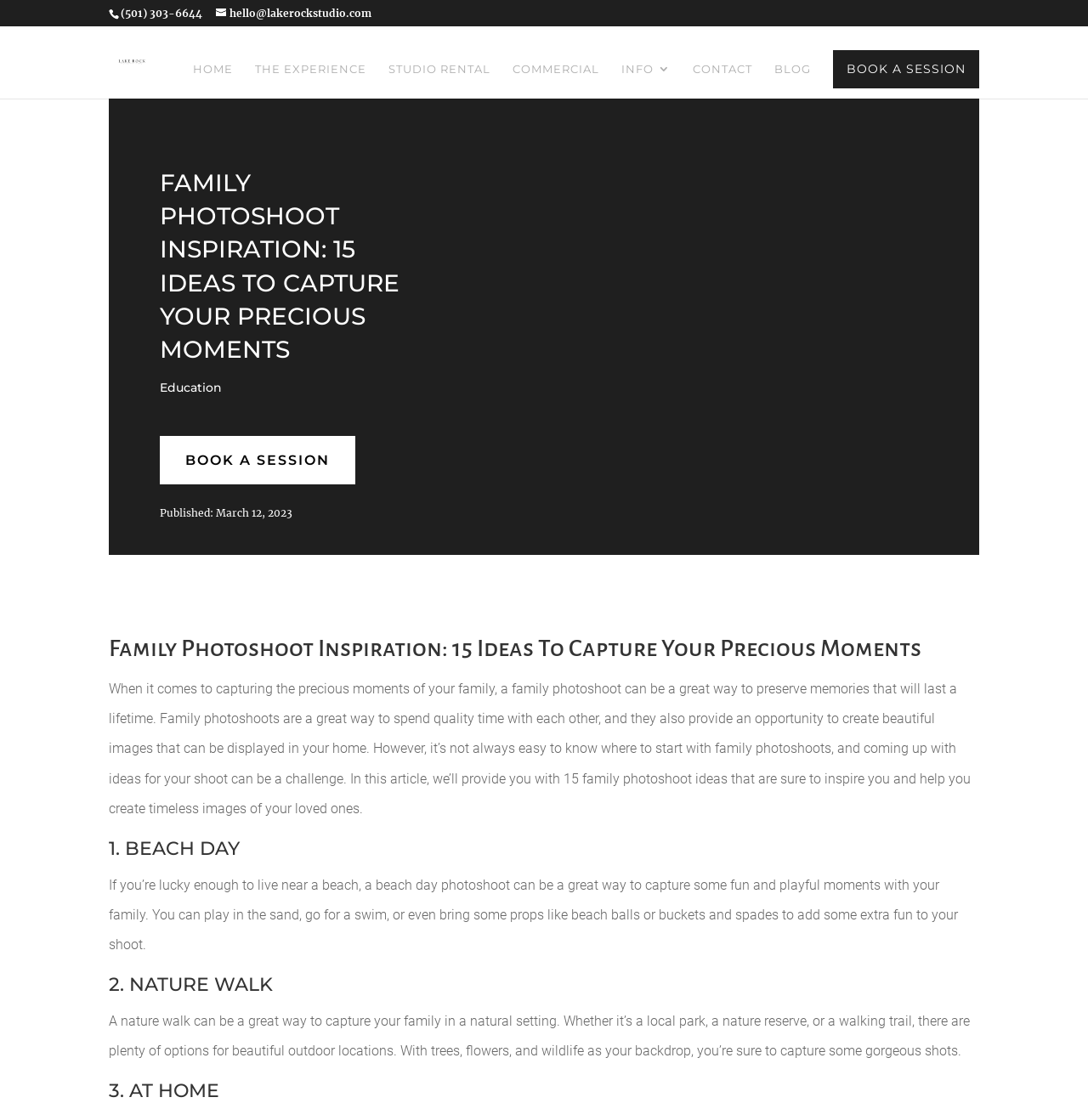Find the bounding box coordinates of the clickable region needed to perform the following instruction: "book a session". The coordinates should be provided as four float numbers between 0 and 1, i.e., [left, top, right, bottom].

[0.766, 0.045, 0.9, 0.079]